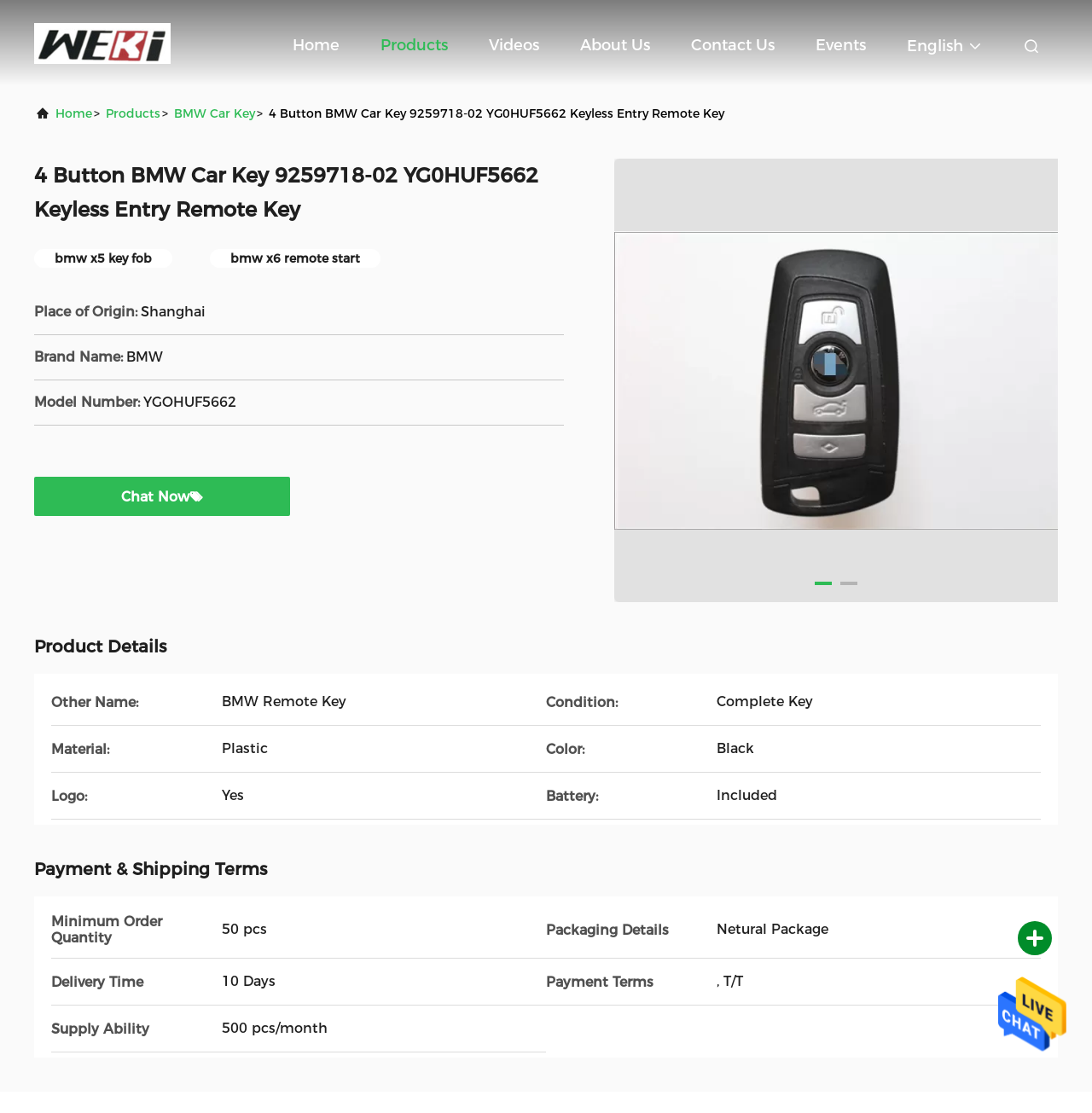Can you extract the headline from the webpage for me?

4 Button BMW Car Key 9259718-02 YG0HUF5662 Keyless Entry Remote Key